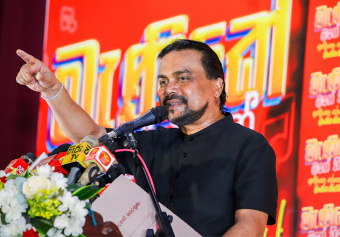Detail every visible element in the image extensively.

The image depicts a prominent figure, passionately addressing an audience while gesturing emphatically with his right hand. He stands at a podium adorned with flowers, indicating the importance of the event. The backdrop features bright, eye-catching colors with large, stylized text, likely the event's title or theme, contributing to the vibrant atmosphere. This setting suggests a significant public engagement or speech, possibly related to political or social issues, where the speaker is advocating for a cause or sharing important information. The expressive demeanor and energetic posture highlight the speaker's commitment to connecting with the audience and delivering a powerful message.